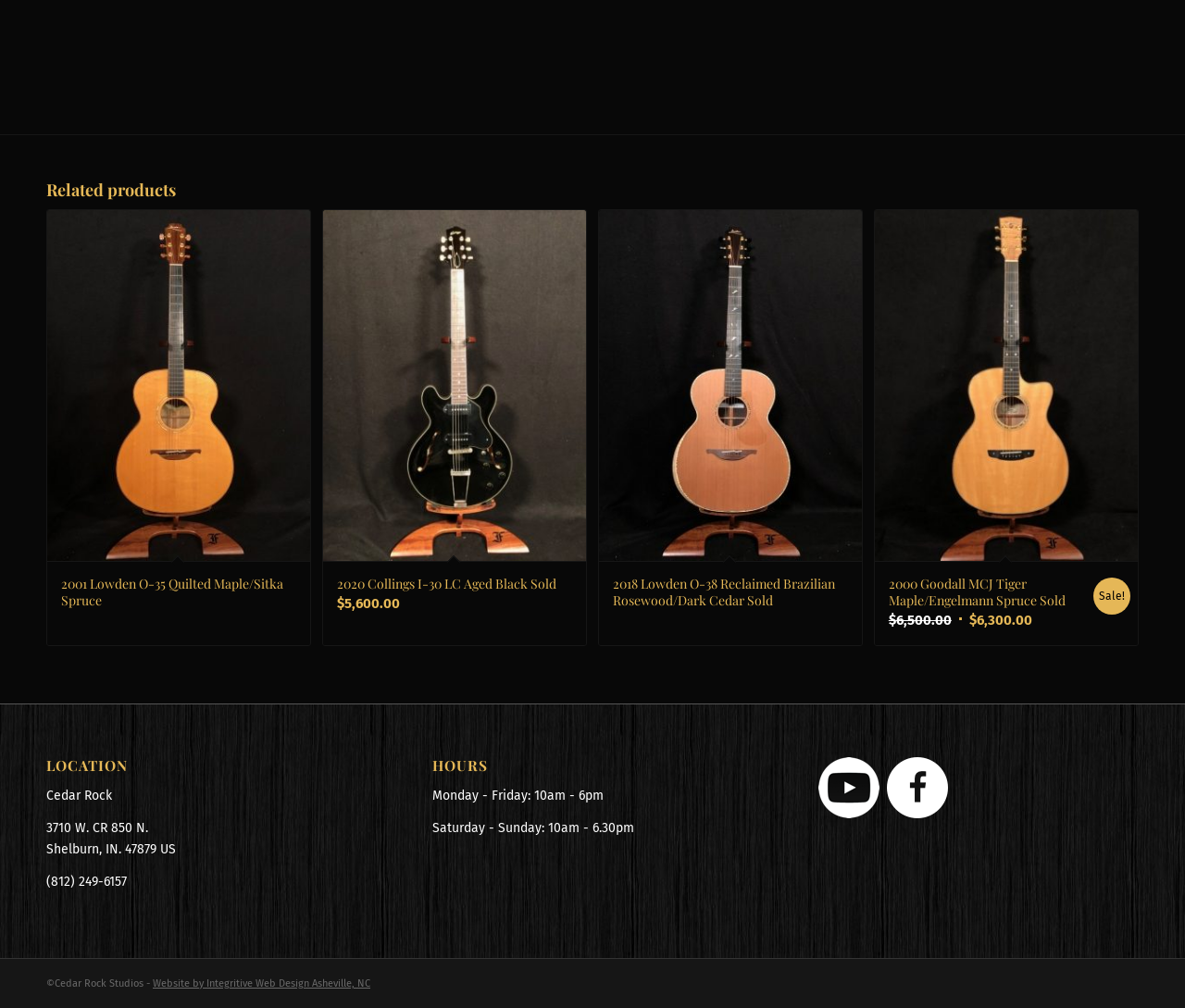What is the phone number of Cedar Rock?
Refer to the image and answer the question using a single word or phrase.

(812) 249-6157